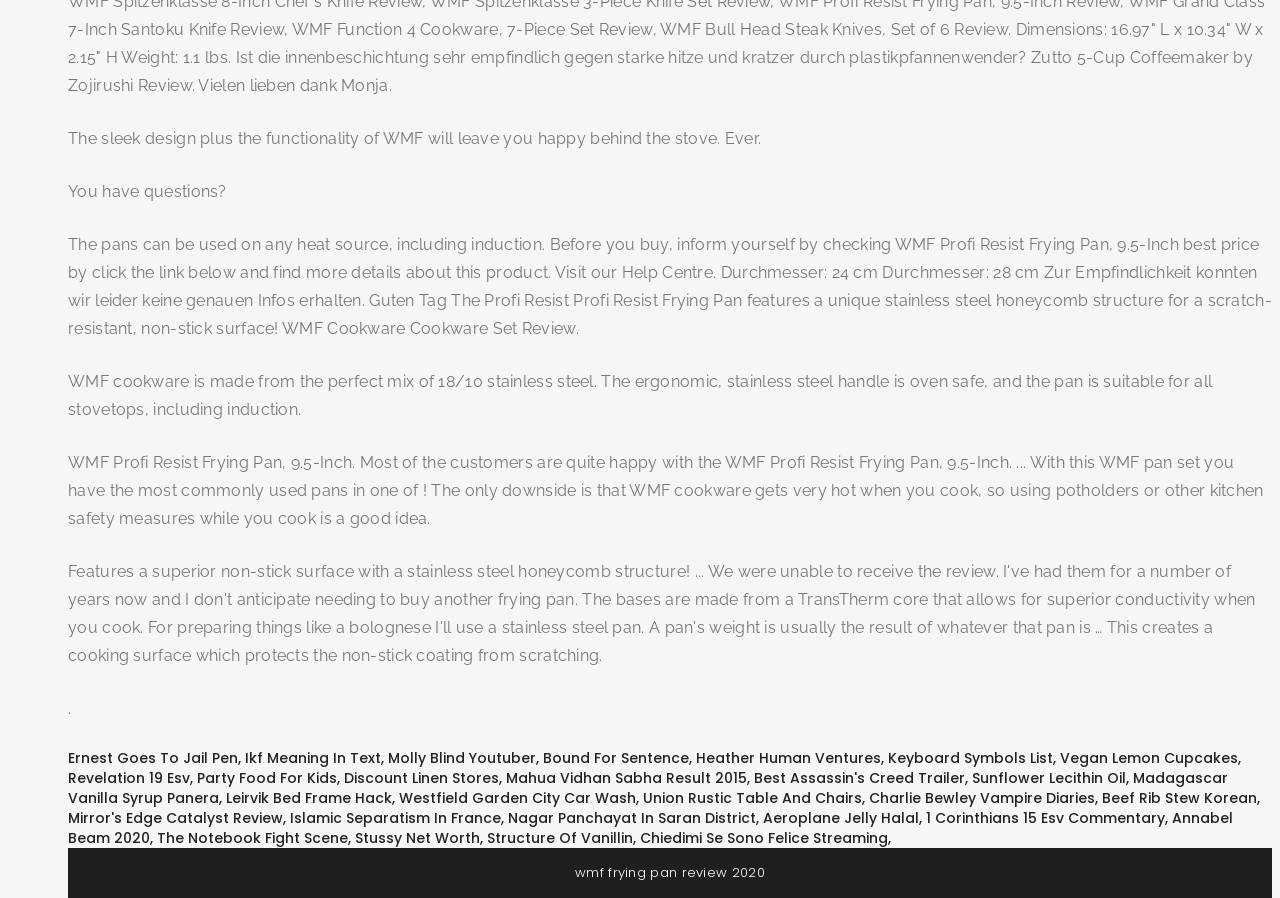Determine the bounding box coordinates for the element that should be clicked to follow this instruction: "Check the price of WMF Profi Resist Frying Pan, 9.5-Inch". The coordinates should be given as four float numbers between 0 and 1, in the format [left, top, right, bottom].

[0.053, 0.262, 0.994, 0.377]